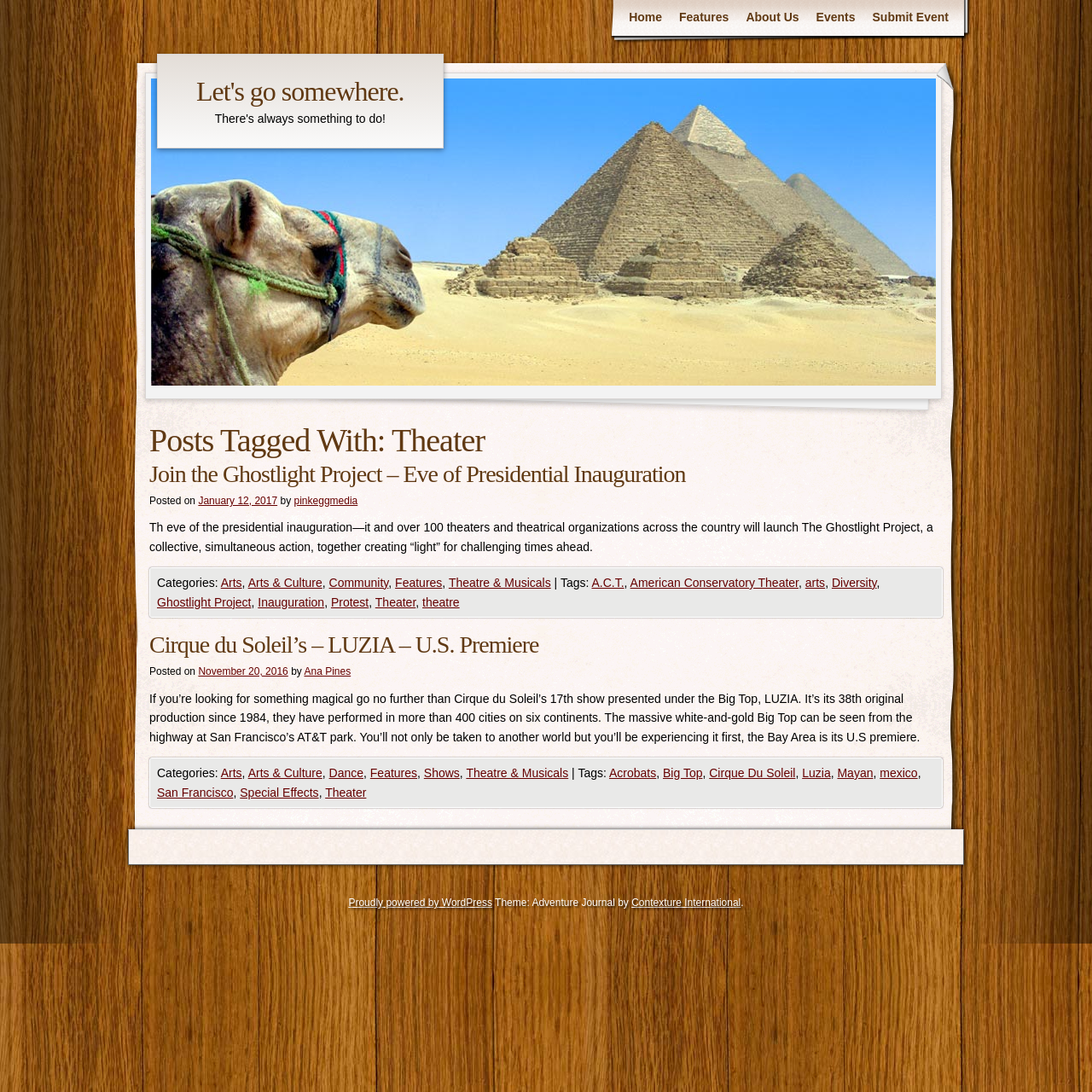Explain the webpage's layout and main content in detail.

This webpage appears to be a blog or news website focused on theater and arts. At the top, there is a main menu with links to "Home", "Features", "About Us", "Events", and "Submit Event". Below the main menu, there is a prominent link to "Let's go somewhere.".

The main content of the page is divided into two sections. The first section is a post titled "Join the Ghostlight Project – Eve of Presidential Inauguration", which discusses a collective action by over 100 theaters and theatrical organizations across the country. The post includes a brief description, categories, and tags.

The second section is a post titled "Cirque du Soleil’s – LUZIA – U.S. Premiere", which reviews a Cirque du Soleil show. The post includes a brief description, categories, and tags.

Both posts have a similar structure, with a heading, a brief description, and metadata such as categories and tags. The categories and tags are listed below each post, with links to related topics.

At the bottom of the page, there is a footer section with a link to "Proudly powered by WordPress" and information about the theme and its creator.

Overall, the webpage appears to be a blog or news website focused on theater and arts, with a simple and clean design.